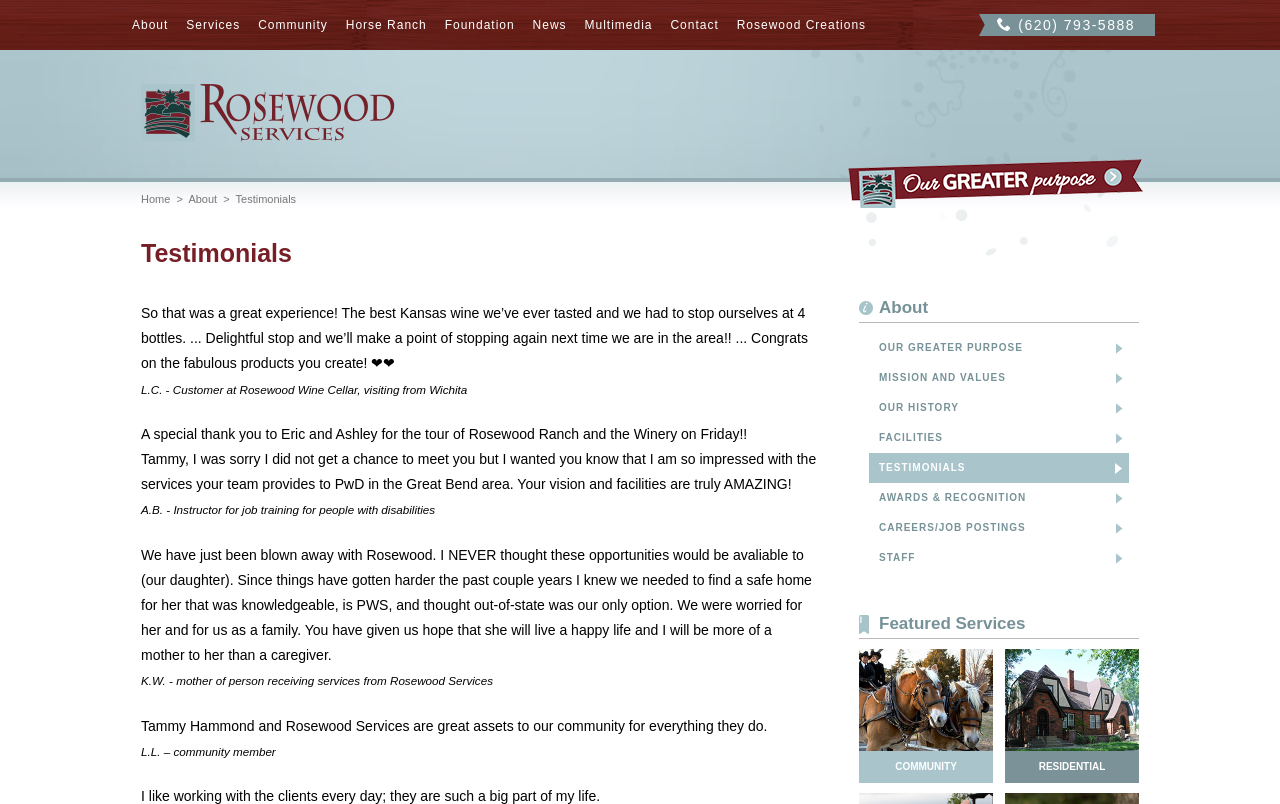Please provide a brief answer to the following inquiry using a single word or phrase:
What is the name of the foundation mentioned on the webpage?

Rosewood Foundation